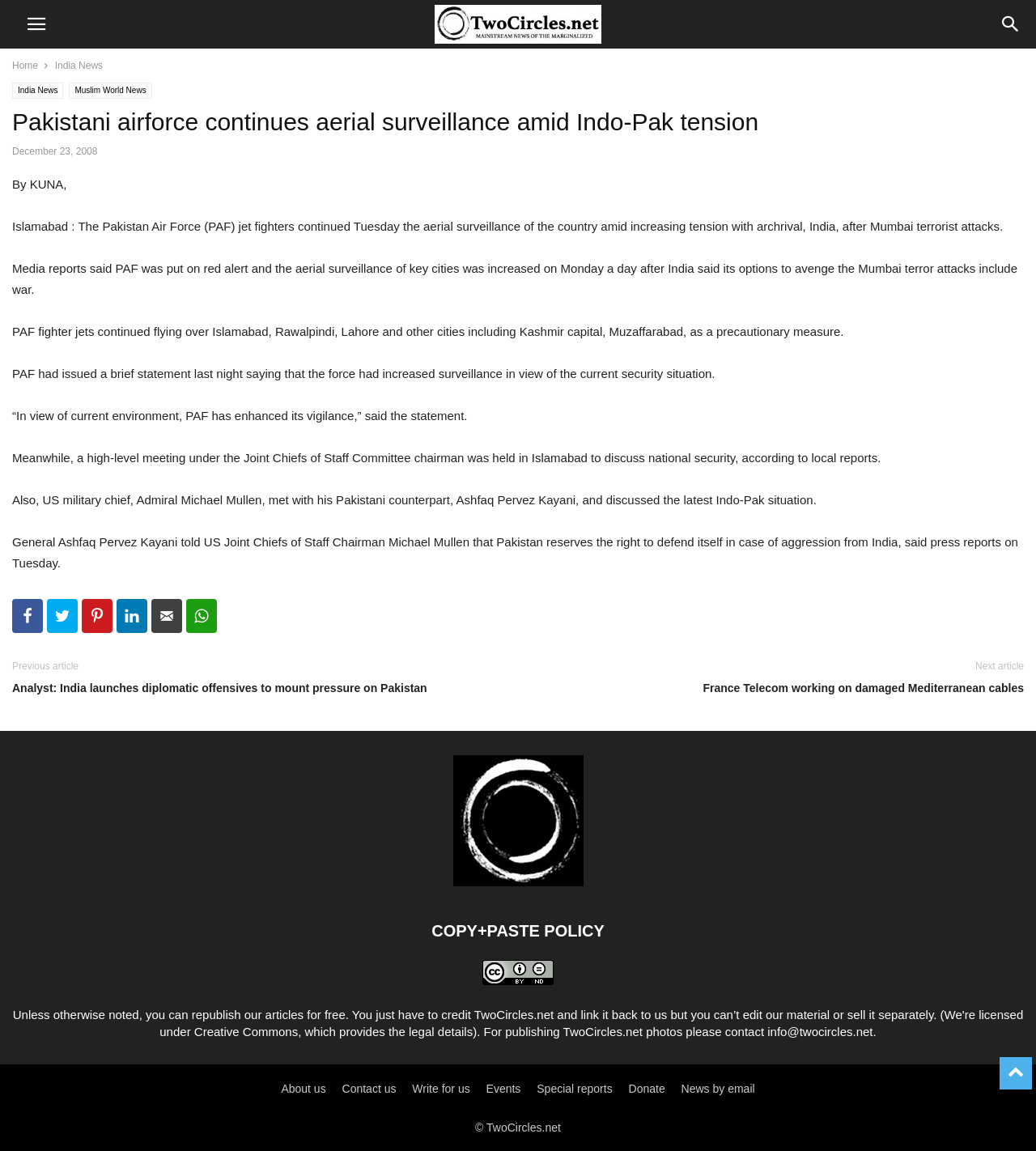Generate a comprehensive caption for the webpage you are viewing.

This webpage is an article from TwoCircles.net, a news website. At the top, there are several links, including "Home", "India News", and social media links. Below these links, there is a header section with the title "Pakistani airforce continues aerial surveillance amid Indo-Pak tension" and a timestamp "December 23, 2008". 

The main article content is divided into several paragraphs, which describe the Pakistan Air Force's (PAF) aerial surveillance of the country amid increasing tension with India after the Mumbai terrorist attacks. The article cites media reports and quotes from officials, including a statement from the PAF and a meeting between the US military chief and his Pakistani counterpart.

At the bottom of the article, there are links to previous and next articles, as well as a section with links to other news categories and a copyright notice. There is also an image, although its content is not specified. The webpage has a footer section with links to "About us", "Contact us", "Write for us", and other pages, as well as a copyright notice "© TwoCircles.net".